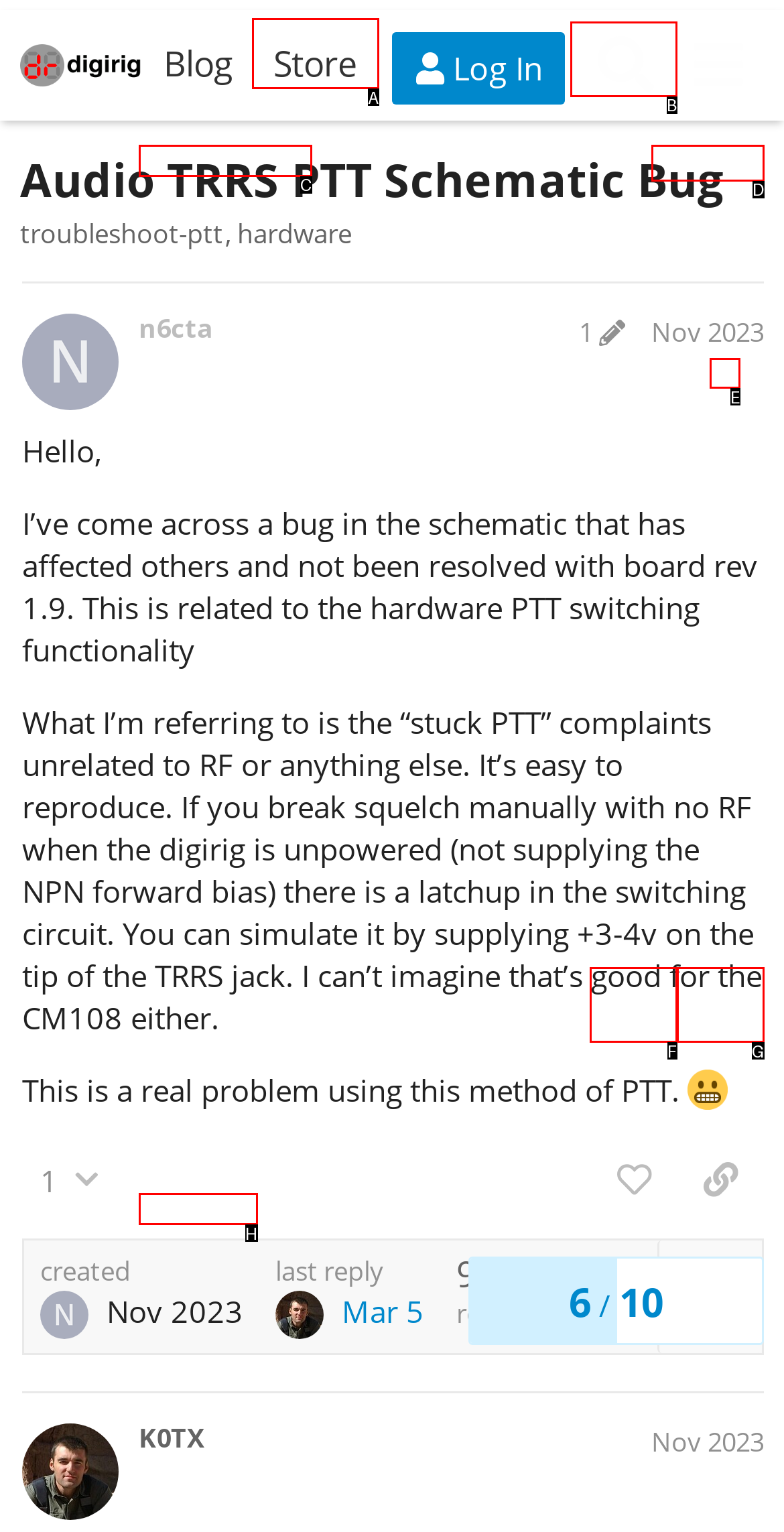Select the appropriate bounding box to fulfill the task: Click on ABOUT THE OeAD Respond with the corresponding letter from the choices provided.

None